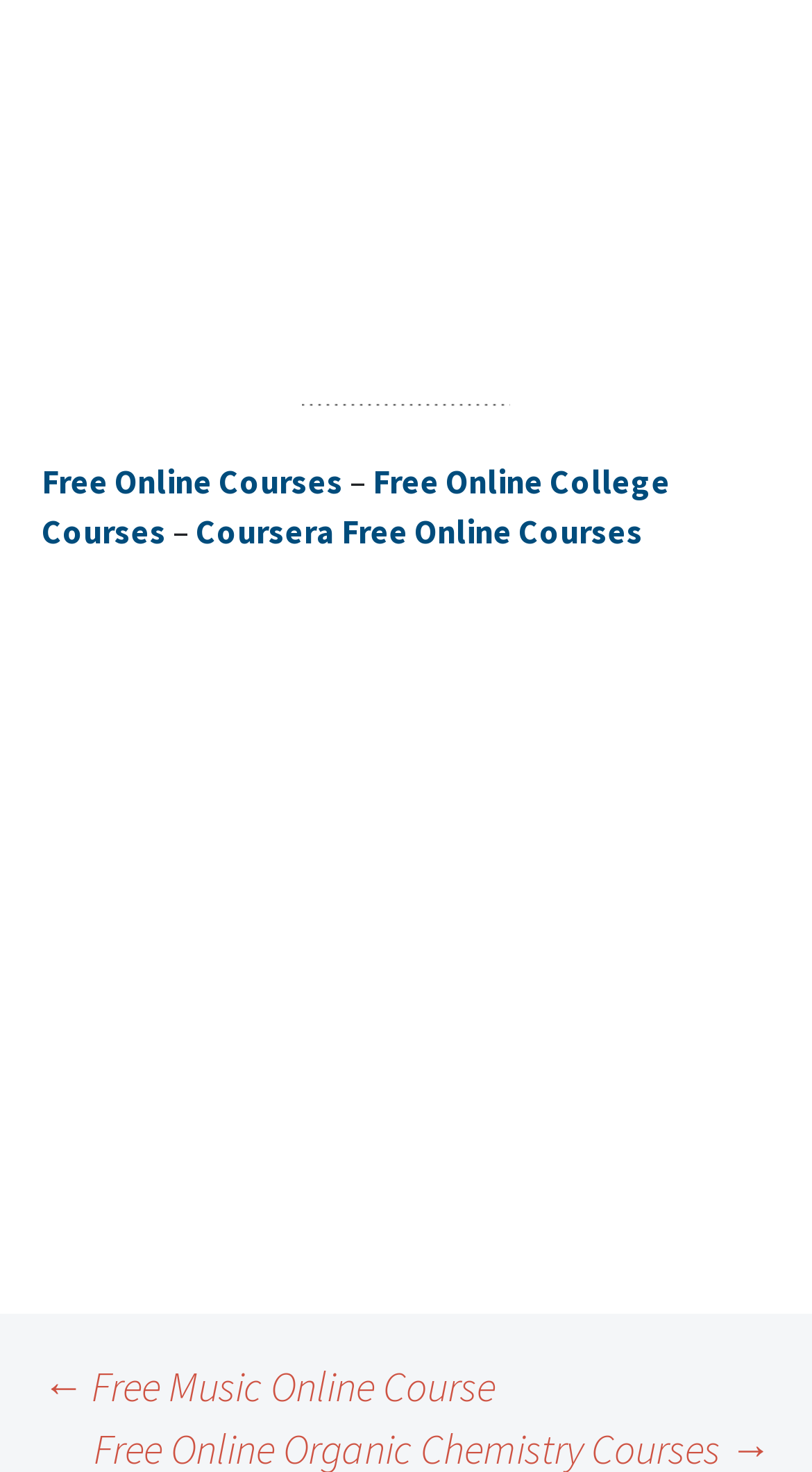Determine the bounding box coordinates for the HTML element described here: "Free Online Courses".

[0.051, 0.312, 0.423, 0.34]